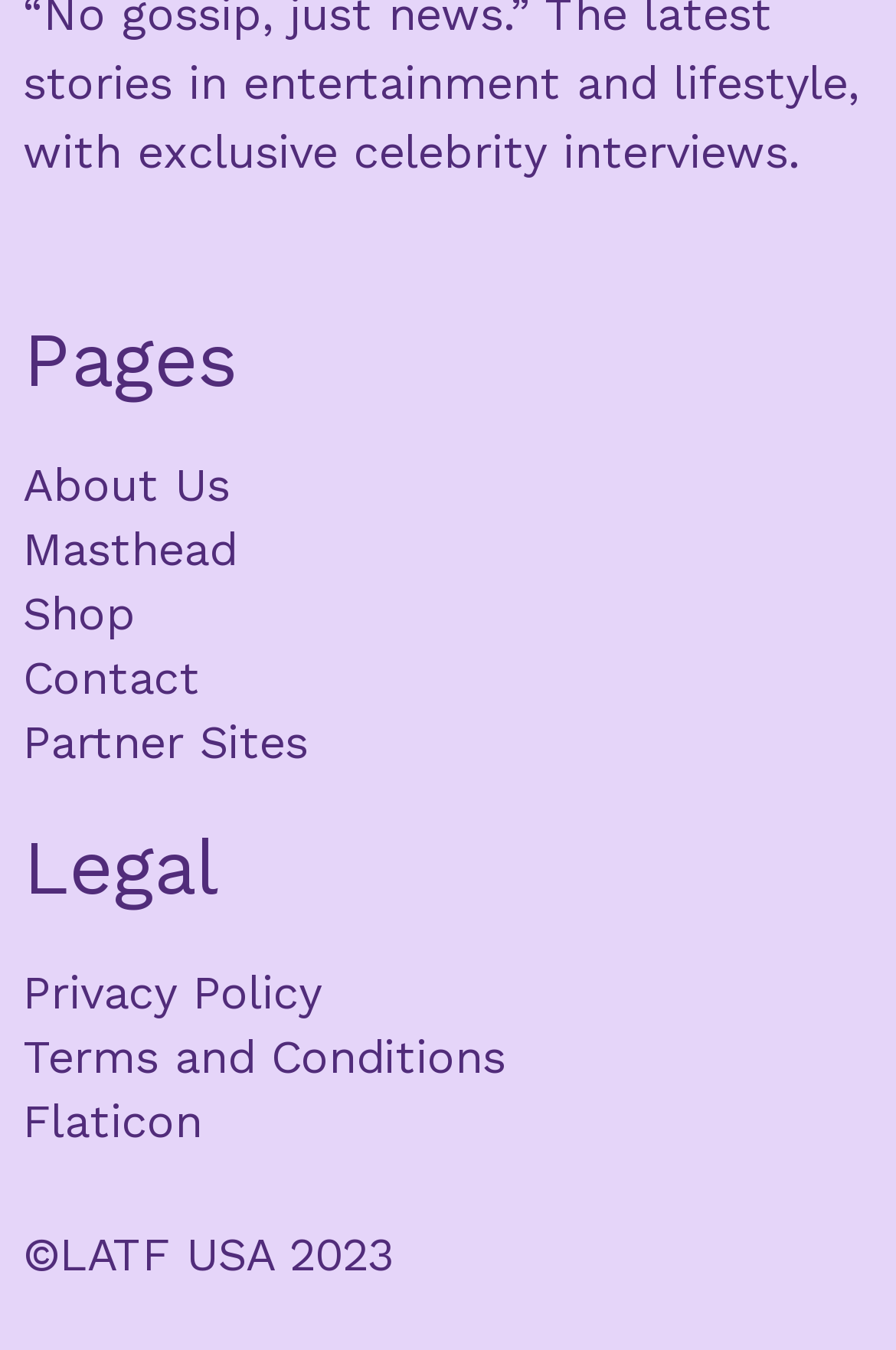Locate the bounding box coordinates of the region to be clicked to comply with the following instruction: "Click on Automation link". The coordinates must be four float numbers between 0 and 1, in the form [left, top, right, bottom].

None